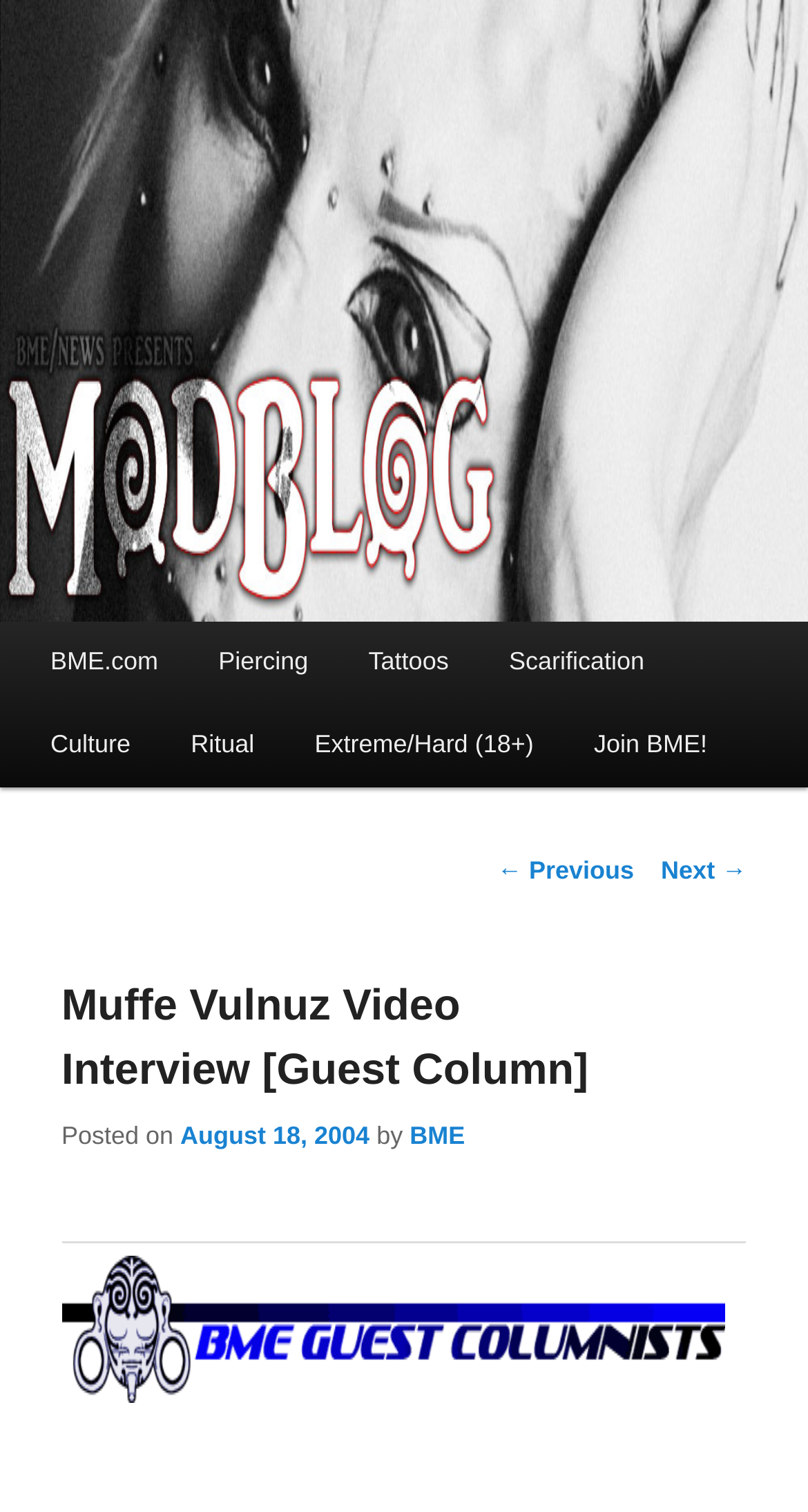Specify the bounding box coordinates of the area that needs to be clicked to achieve the following instruction: "Go to the 'Extreme/Hard (18+)' page".

[0.352, 0.466, 0.698, 0.521]